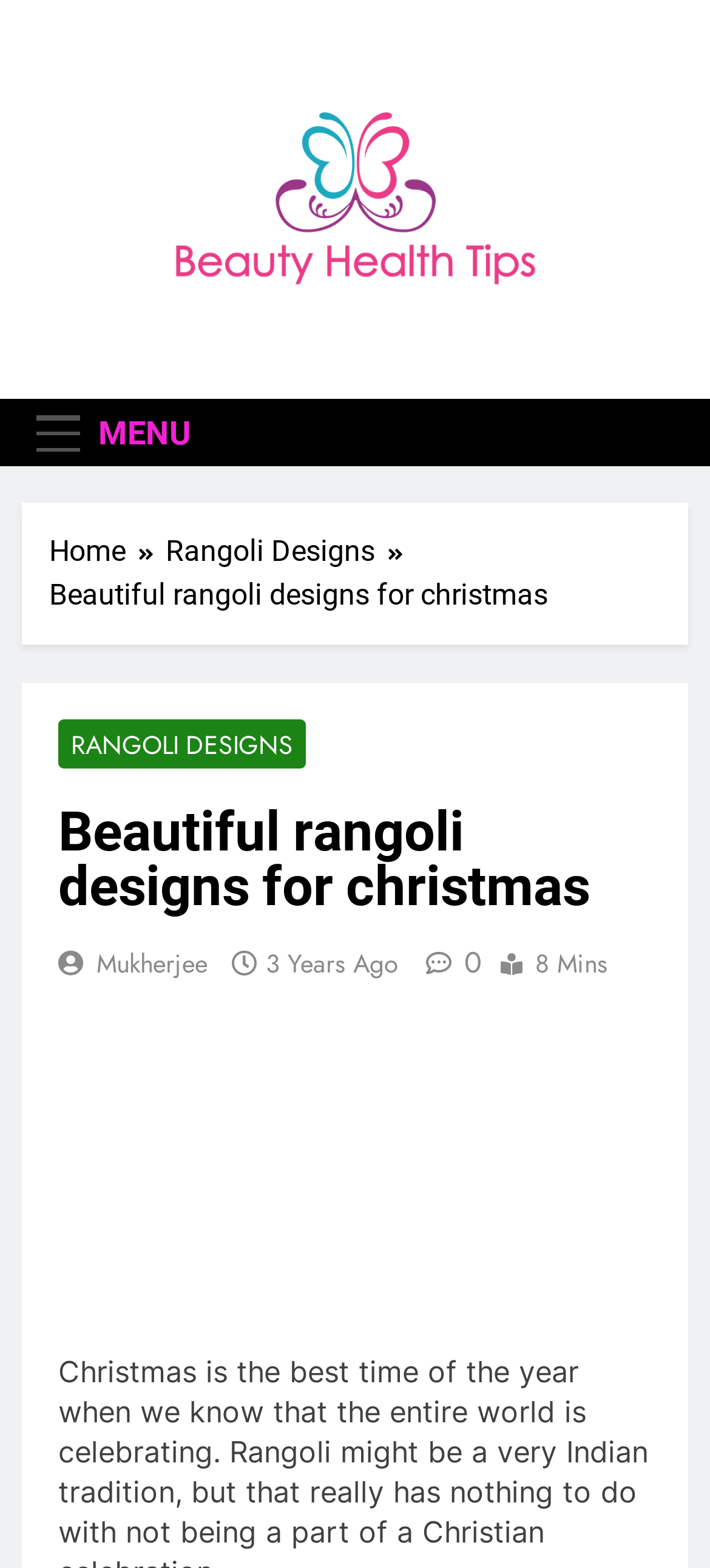Identify the bounding box coordinates necessary to click and complete the given instruction: "Click the 'MENU' button".

[0.031, 0.256, 0.29, 0.298]